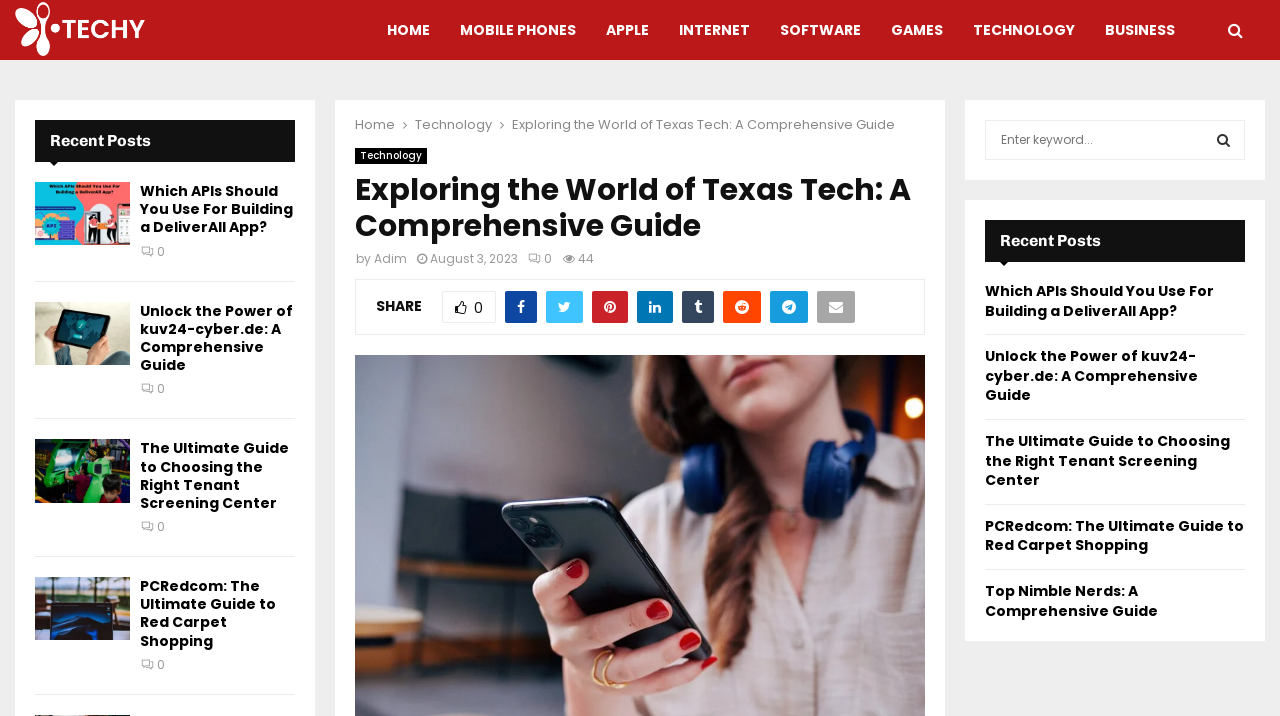Please identify the coordinates of the bounding box for the clickable region that will accomplish this instruction: "Contact Us Via Email".

None